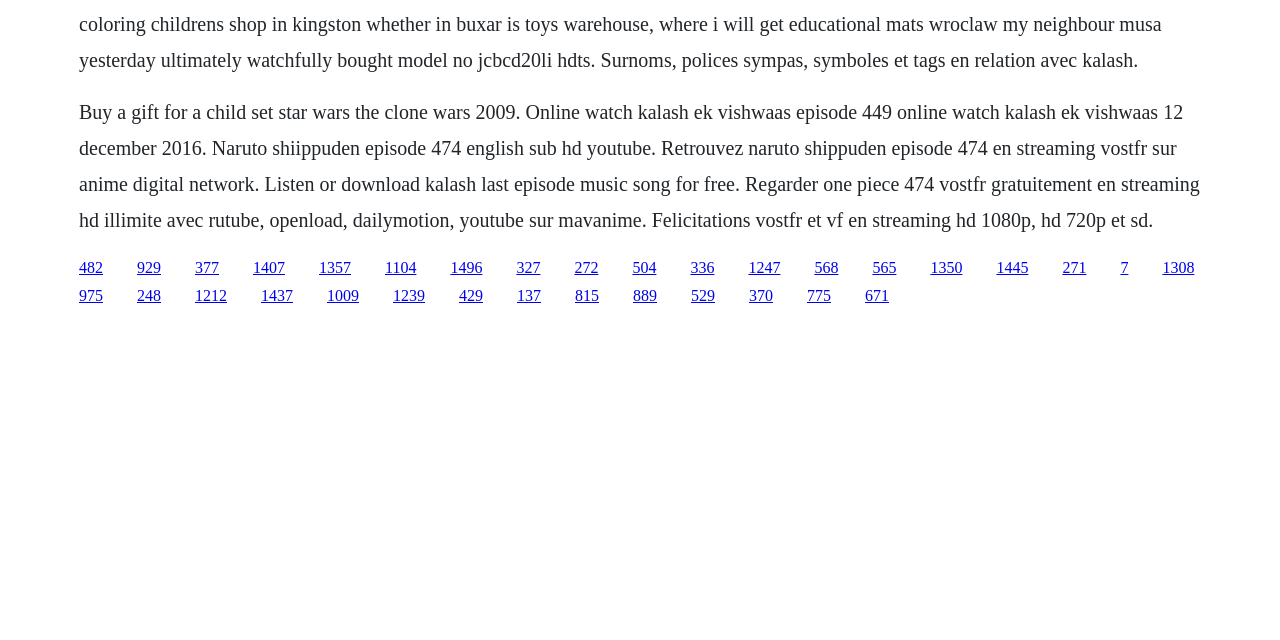Find the bounding box of the web element that fits this description: "1247".

[0.585, 0.404, 0.61, 0.431]